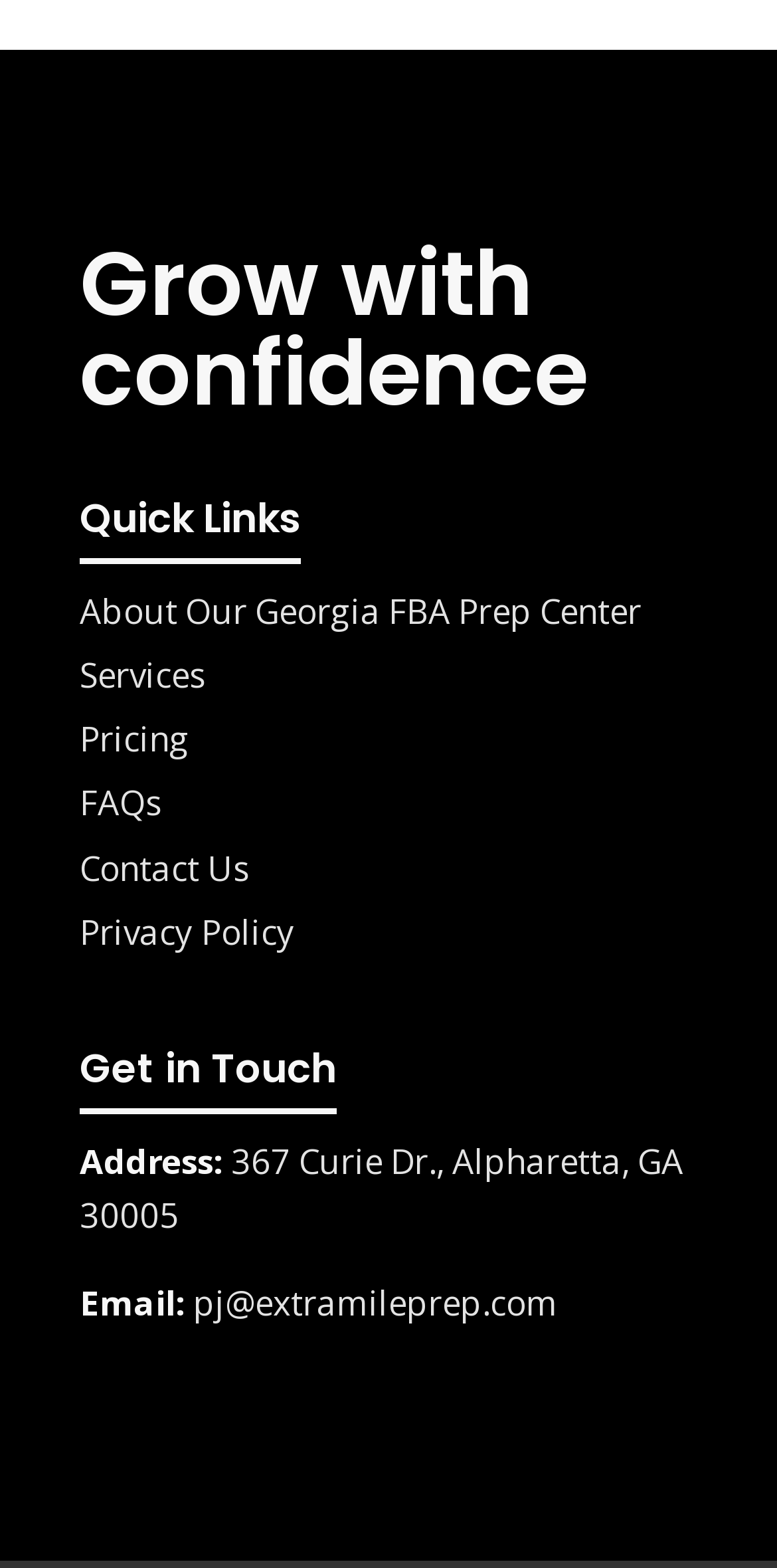Identify and provide the bounding box coordinates of the UI element described: "Contact Us". The coordinates should be formatted as [left, top, right, bottom], with each number being a float between 0 and 1.

[0.103, 0.536, 0.826, 0.577]